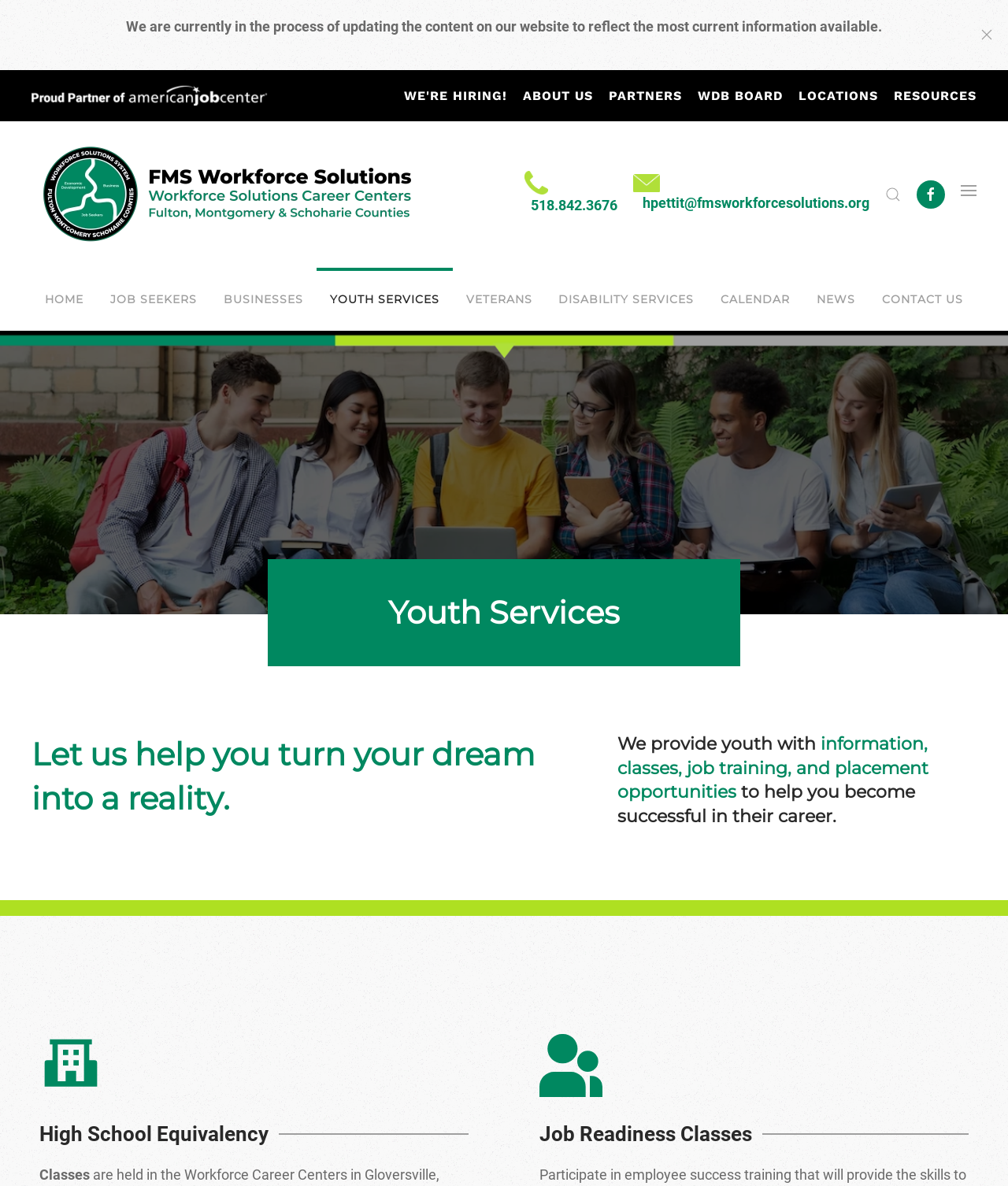Identify the bounding box coordinates for the UI element described as follows: WDB Board. Use the format (top-left x, top-left y, bottom-right x, bottom-right y) and ensure all values are floating point numbers between 0 and 1.

[0.692, 0.072, 0.777, 0.089]